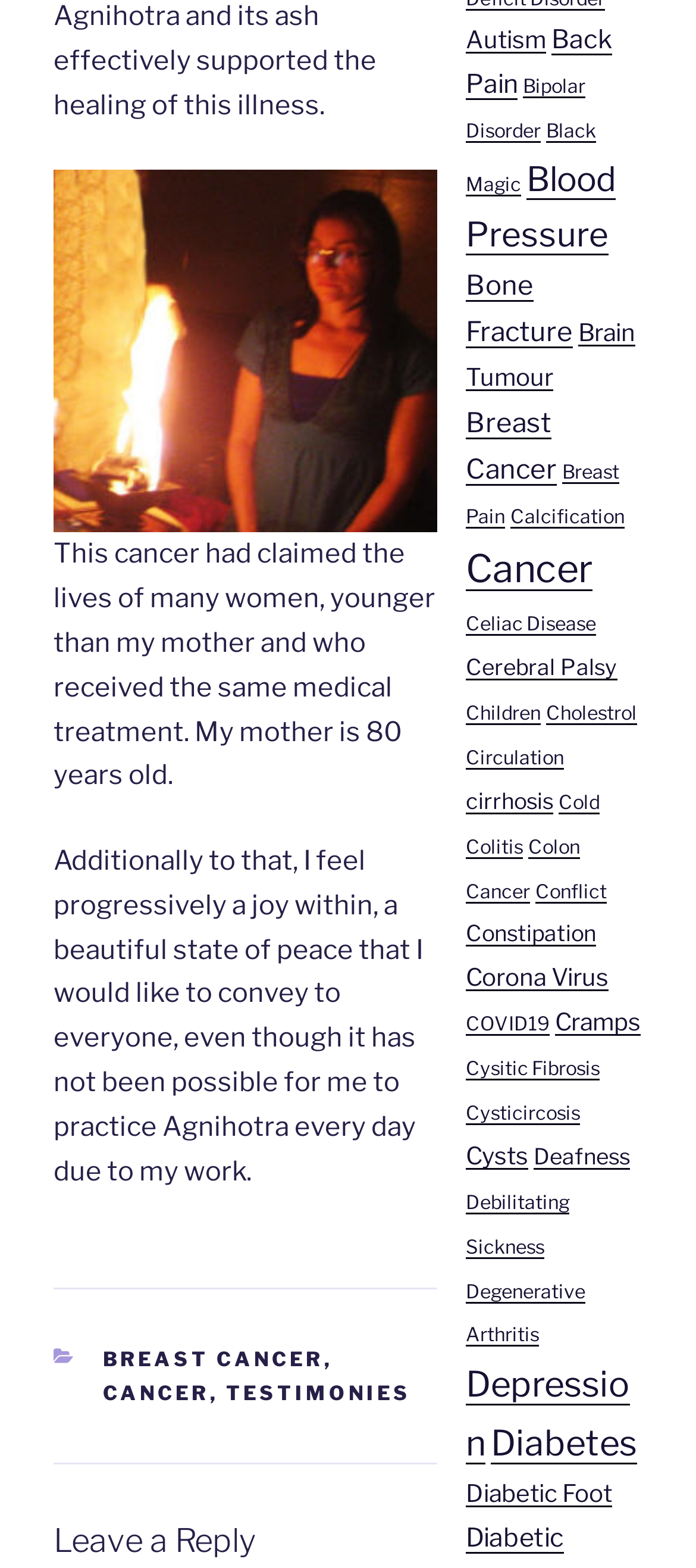What is the topic of the link below 'Breast Cancer'?
Please look at the screenshot and answer using one word or phrase.

CANCER